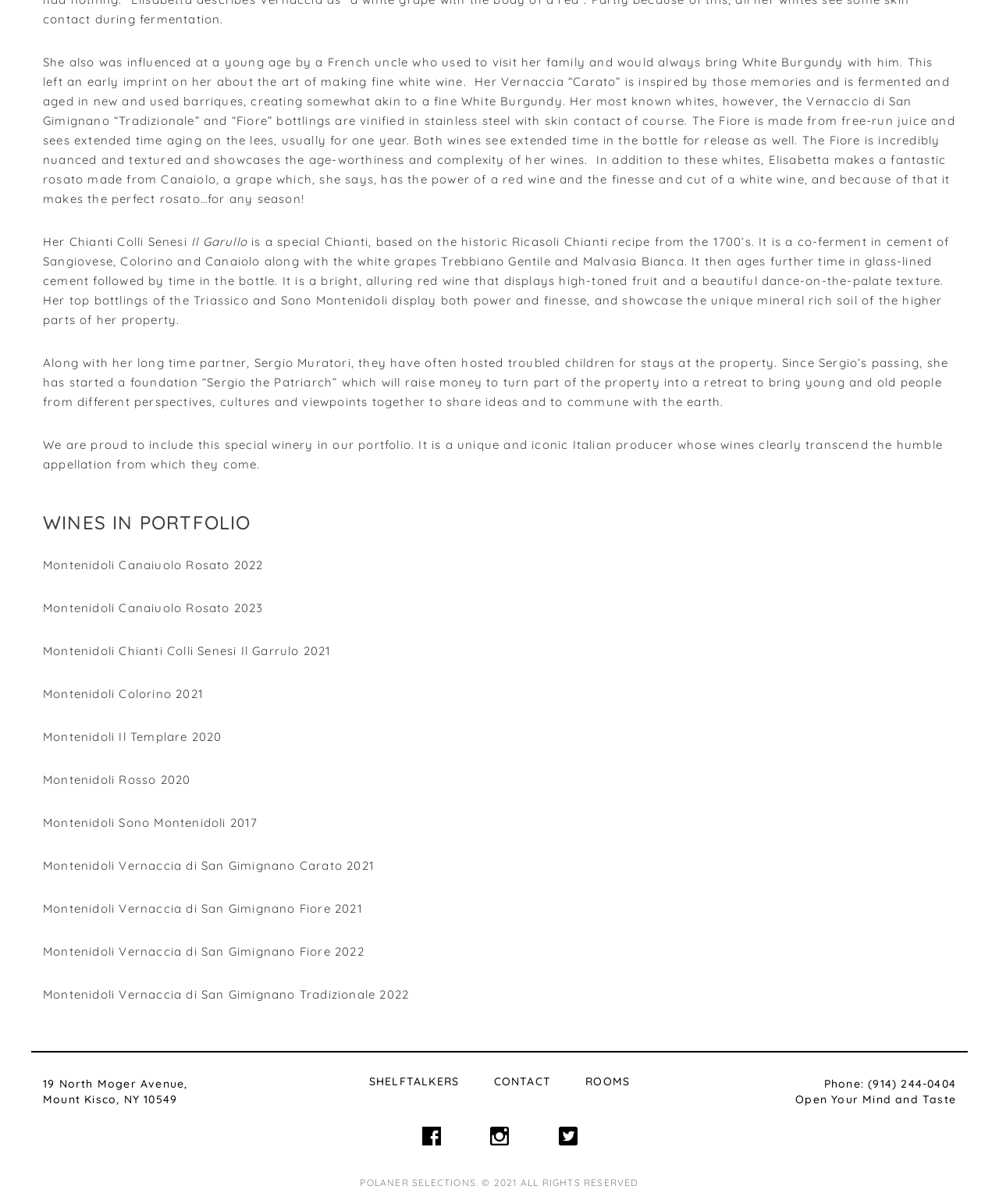Please give a succinct answer using a single word or phrase:
What is the name of Elisabetta's partner?

Sergio Muratori